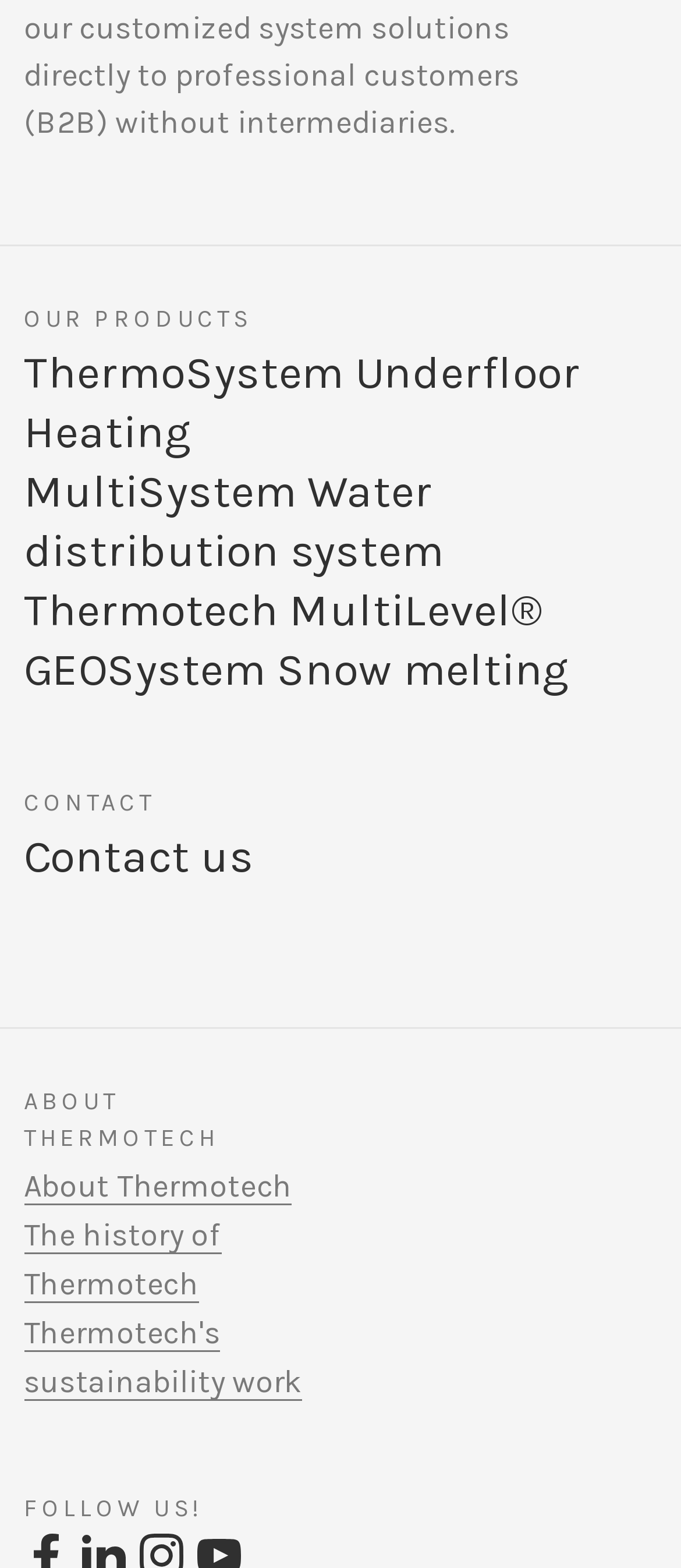Provide the bounding box coordinates, formatted as (top-left x, top-left y, bottom-right x, bottom-right y), with all values being floating point numbers between 0 and 1. Identify the bounding box of the UI element that matches the description: Contact us

[0.035, 0.529, 0.373, 0.563]